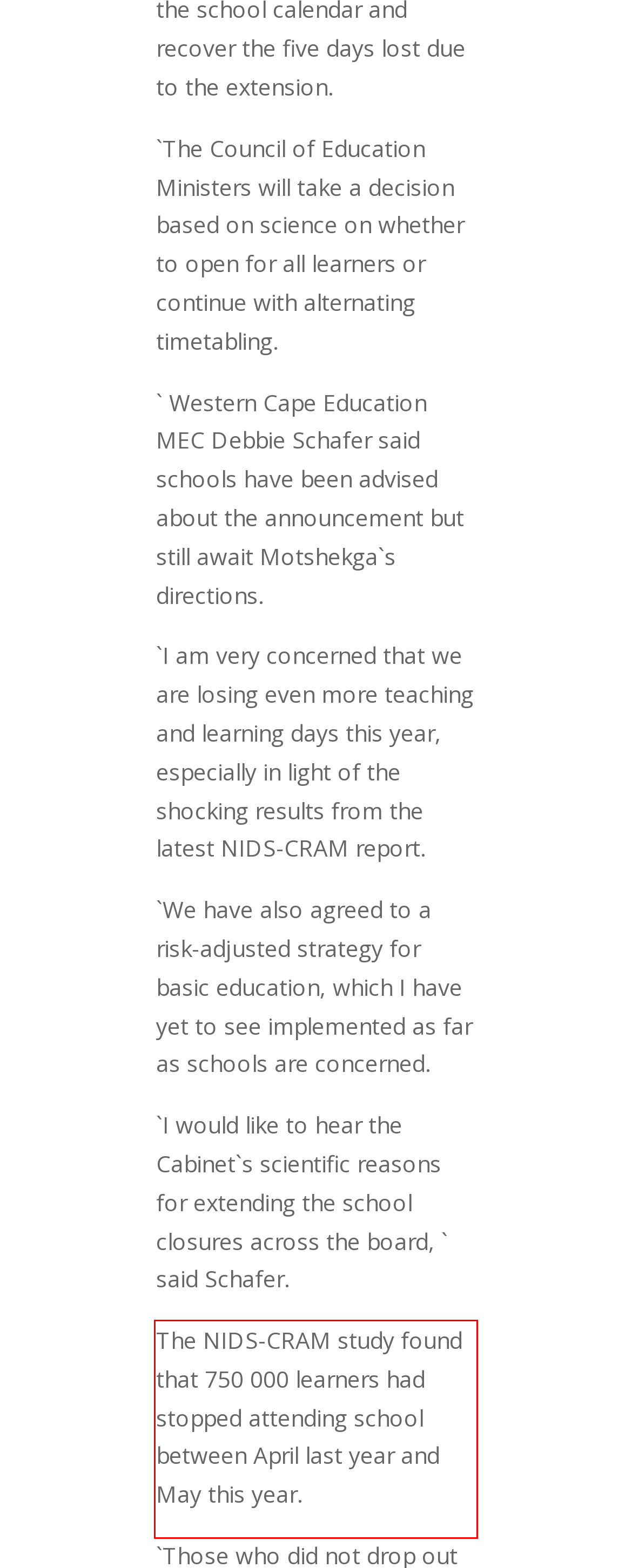You are provided with a screenshot of a webpage that includes a UI element enclosed in a red rectangle. Extract the text content inside this red rectangle.

The NIDS-CRAM study found that 750 000 learners had stopped attending school between April last year and May this year.